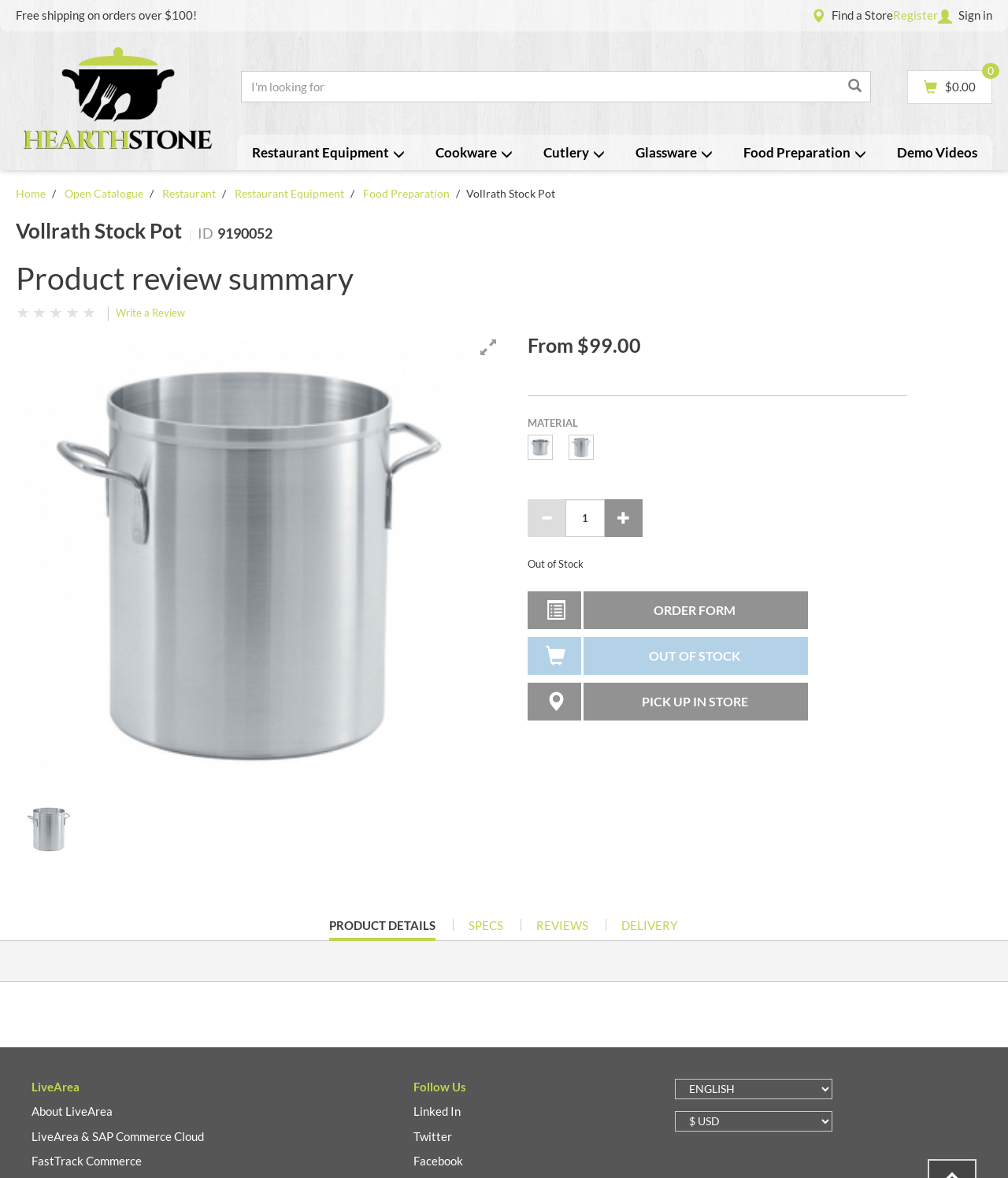Please identify the bounding box coordinates of the region to click in order to complete the task: "Search for a product". The coordinates must be four float numbers between 0 and 1, specified as [left, top, right, bottom].

[0.24, 0.061, 0.833, 0.087]